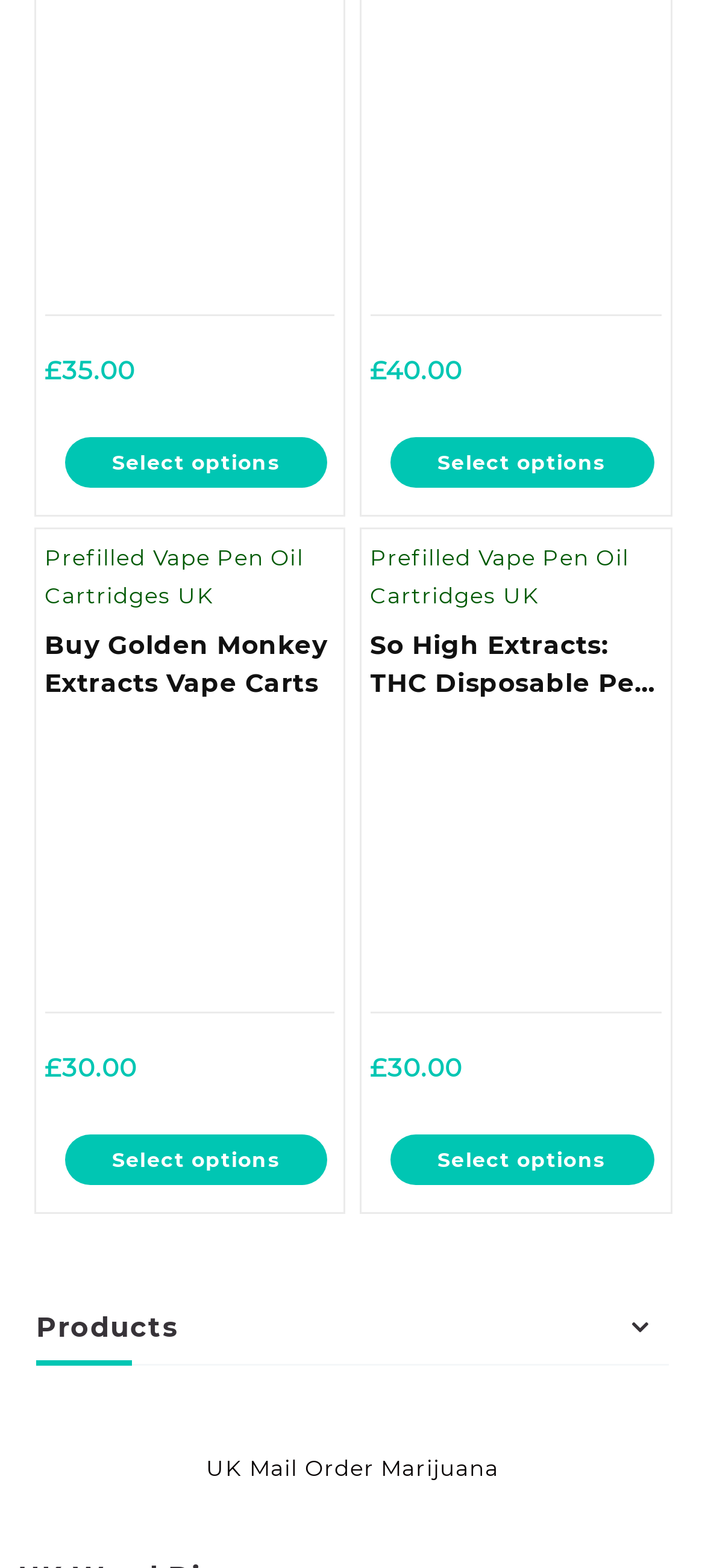Locate the bounding box coordinates of the item that should be clicked to fulfill the instruction: "Buy Bob THC Vape Cartridge UK".

[0.063, 0.015, 0.476, 0.201]